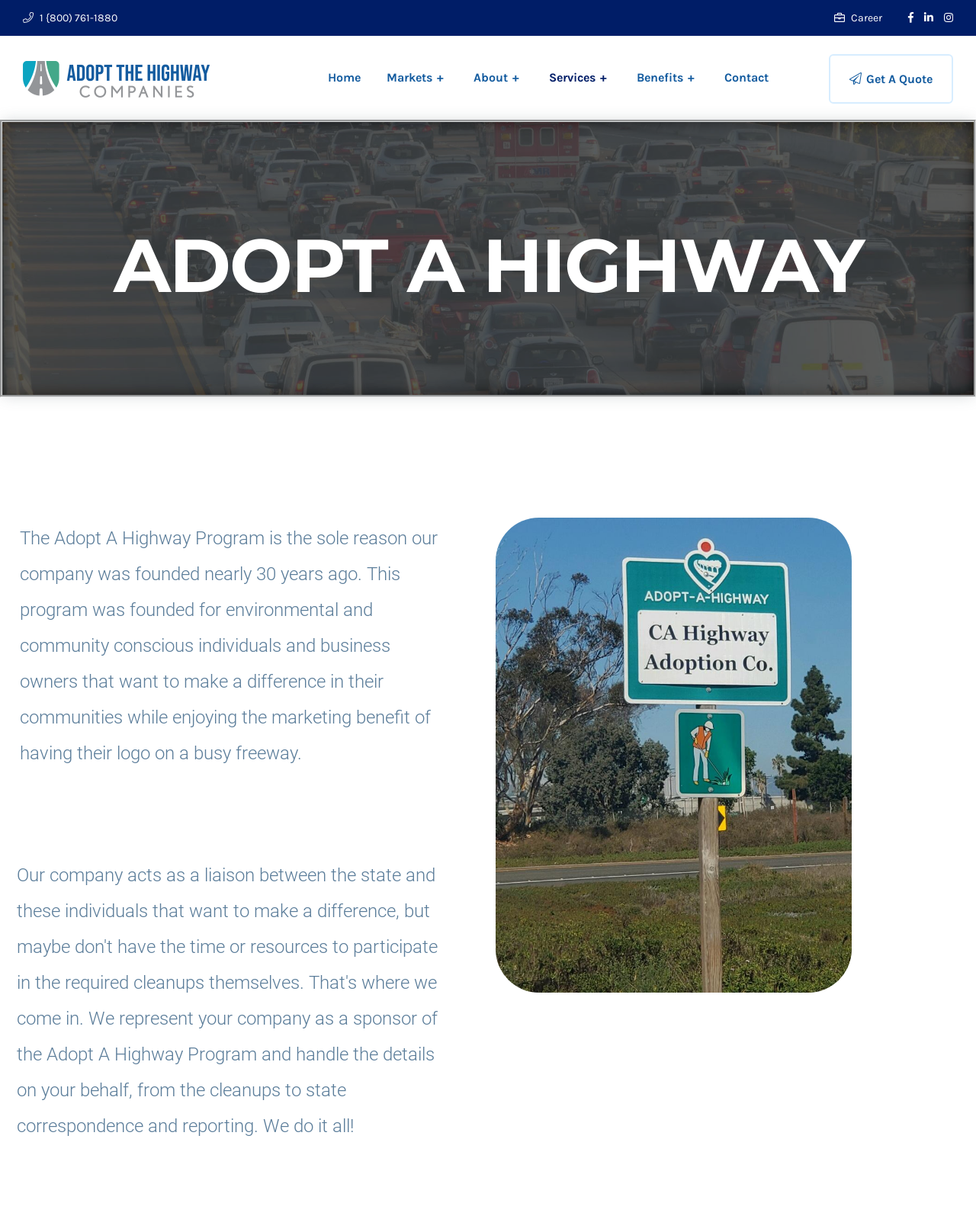What is the phone number on the top left?
Utilize the image to construct a detailed and well-explained answer.

I found the phone number by looking at the top left corner of the webpage, where there is a link element with the OCR text ' 1 (800) 761-1880'. The phone number is clearly displayed as part of this link.